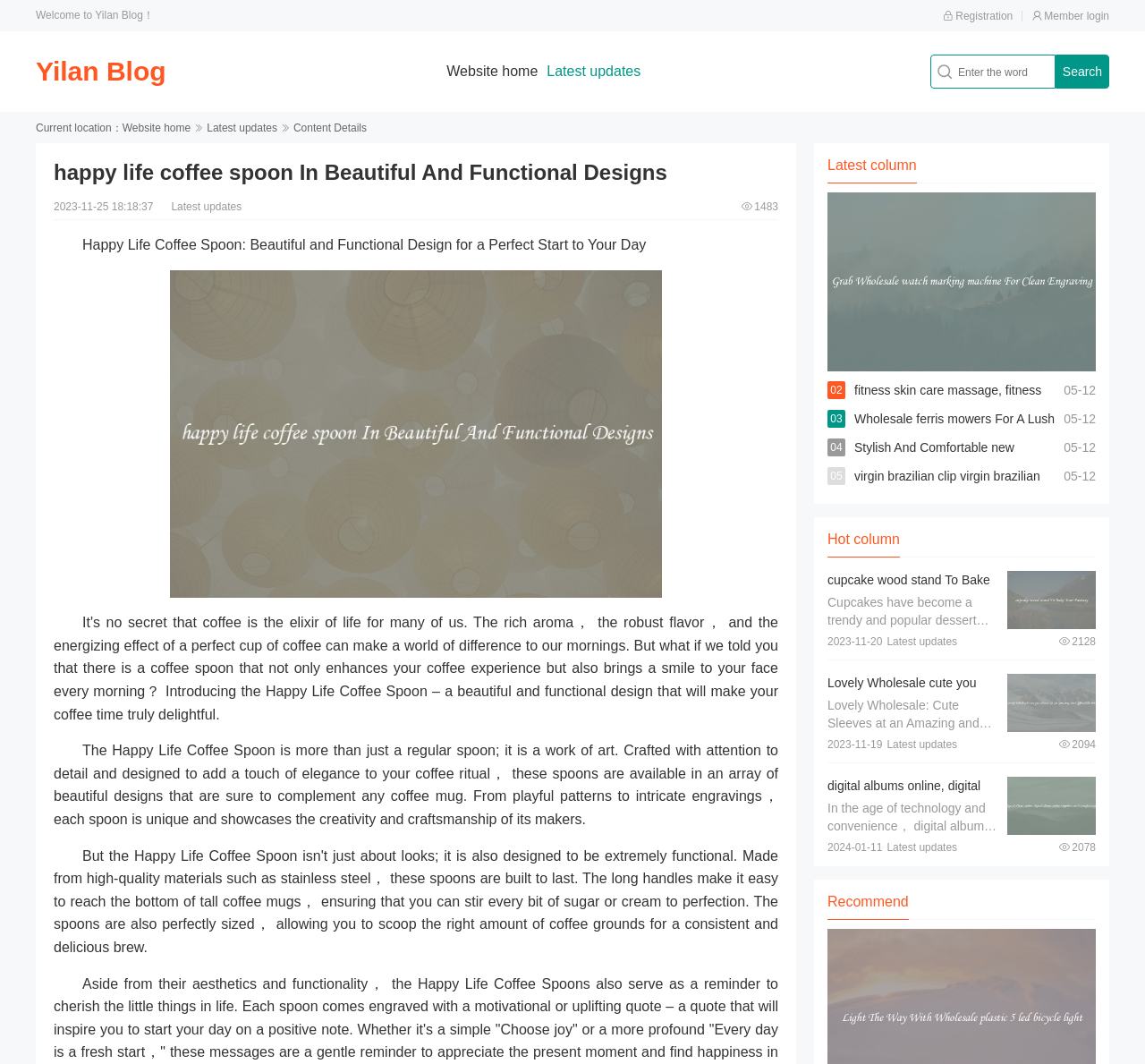Specify the bounding box coordinates of the area to click in order to execute this command: 'Search for a word'. The coordinates should consist of four float numbers ranging from 0 to 1, and should be formatted as [left, top, right, bottom].

[0.812, 0.051, 0.922, 0.083]